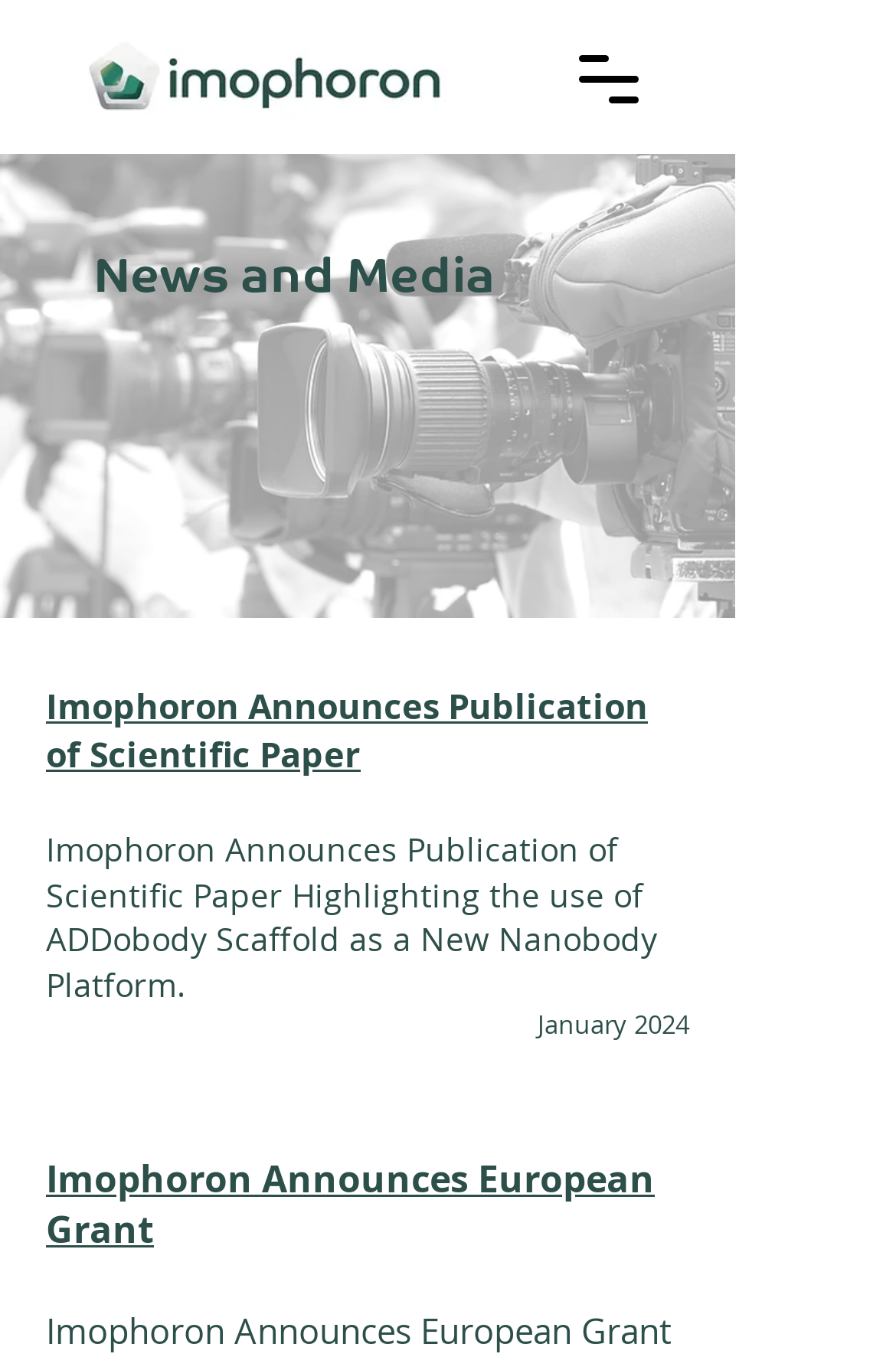What is the logo of Imophoron?
Relying on the image, give a concise answer in one word or a brief phrase.

Imophoron web Logo.jpg